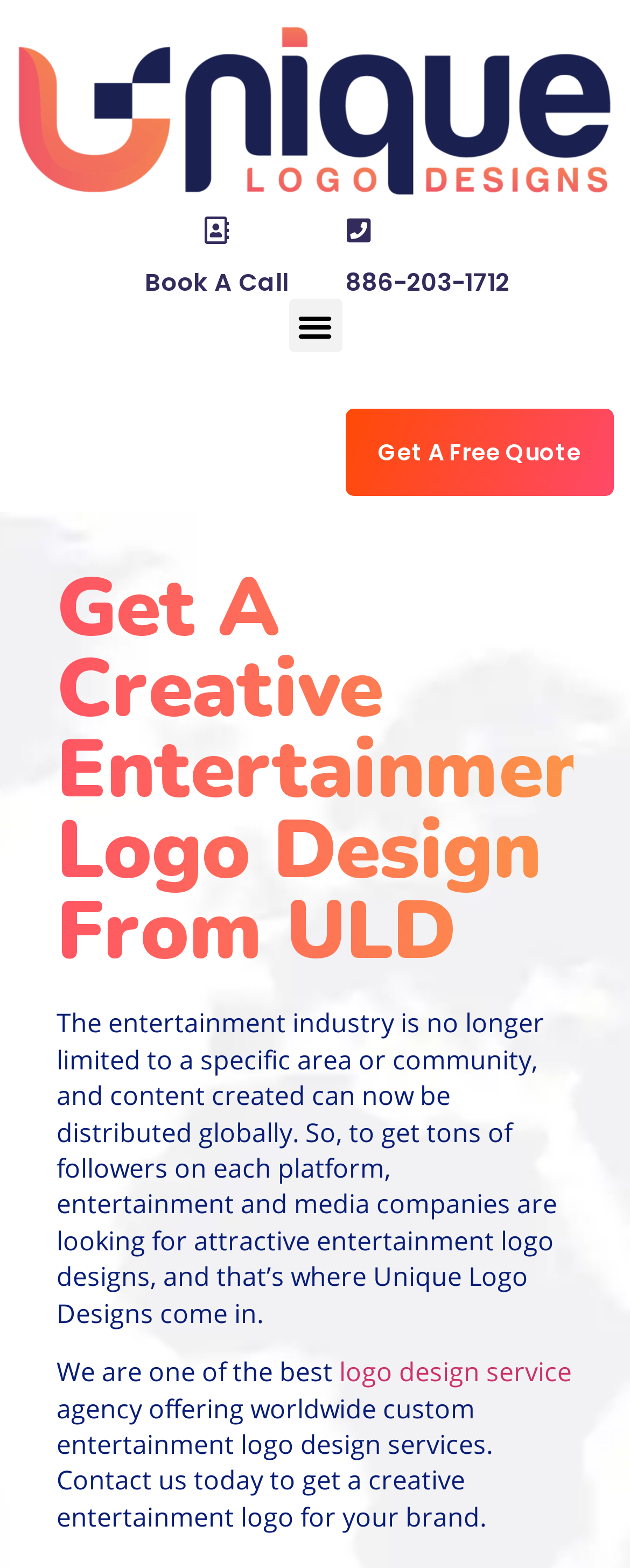Summarize the webpage comprehensively, mentioning all visible components.

The webpage is about an entertainment logo design service, specifically highlighting the company's expertise in creating digital assets for the entertainment industry. 

At the top of the page, there is a link on the left side, followed by a heading "Book A Call" and a phone number "886-203-1712" on the right side, with a link to the phone number. 

Below this section, there is a menu toggle button on the left and a "Get A Free Quote" button on the right. 

Further down, a prominent heading "Get A Creative Entertainment Logo Design From ULD" is centered on the page. 

Below this heading, there is a block of text that explains the importance of attractive entertainment logo designs in the globalized entertainment industry. The text mentions that Unique Logo Designs is one of the best logo design service agencies, offering custom entertainment logo design services worldwide. There is a link to the "logo design service" within the text.